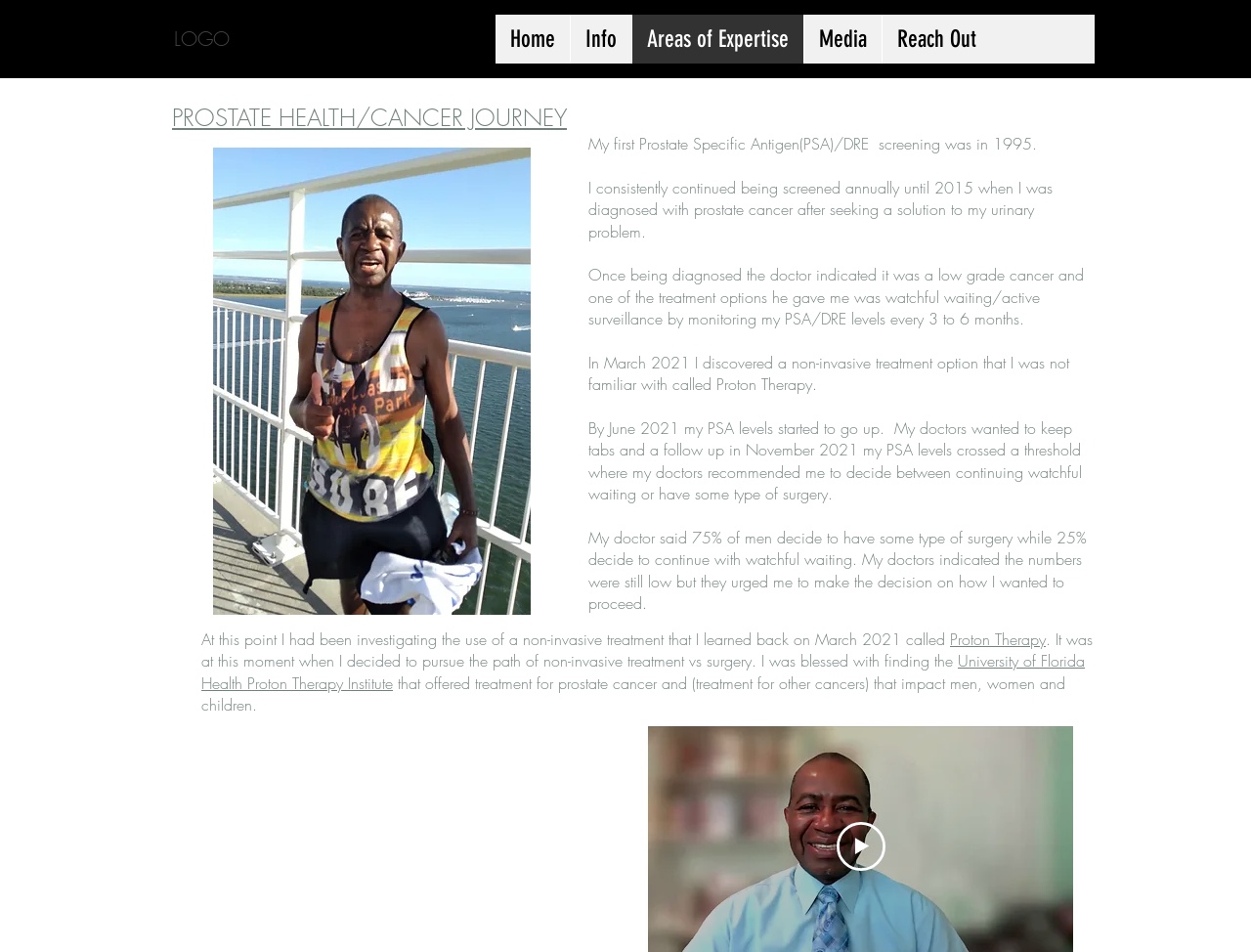Determine the bounding box coordinates of the clickable element to complete this instruction: "Play the video". Provide the coordinates in the format of four float numbers between 0 and 1, [left, top, right, bottom].

[0.668, 0.863, 0.707, 0.914]